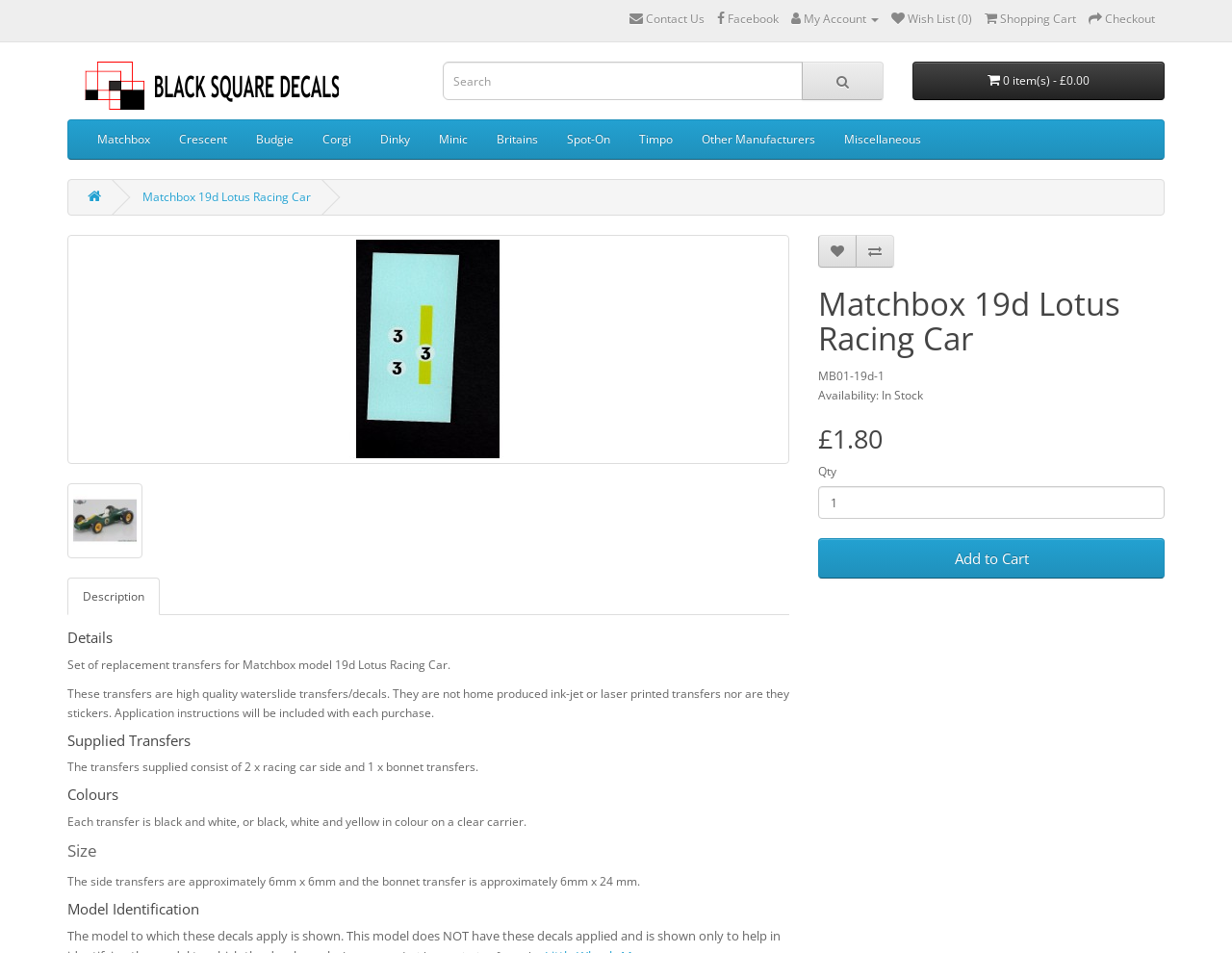What is the brand of the racing car?
Please provide a single word or phrase in response based on the screenshot.

Matchbox